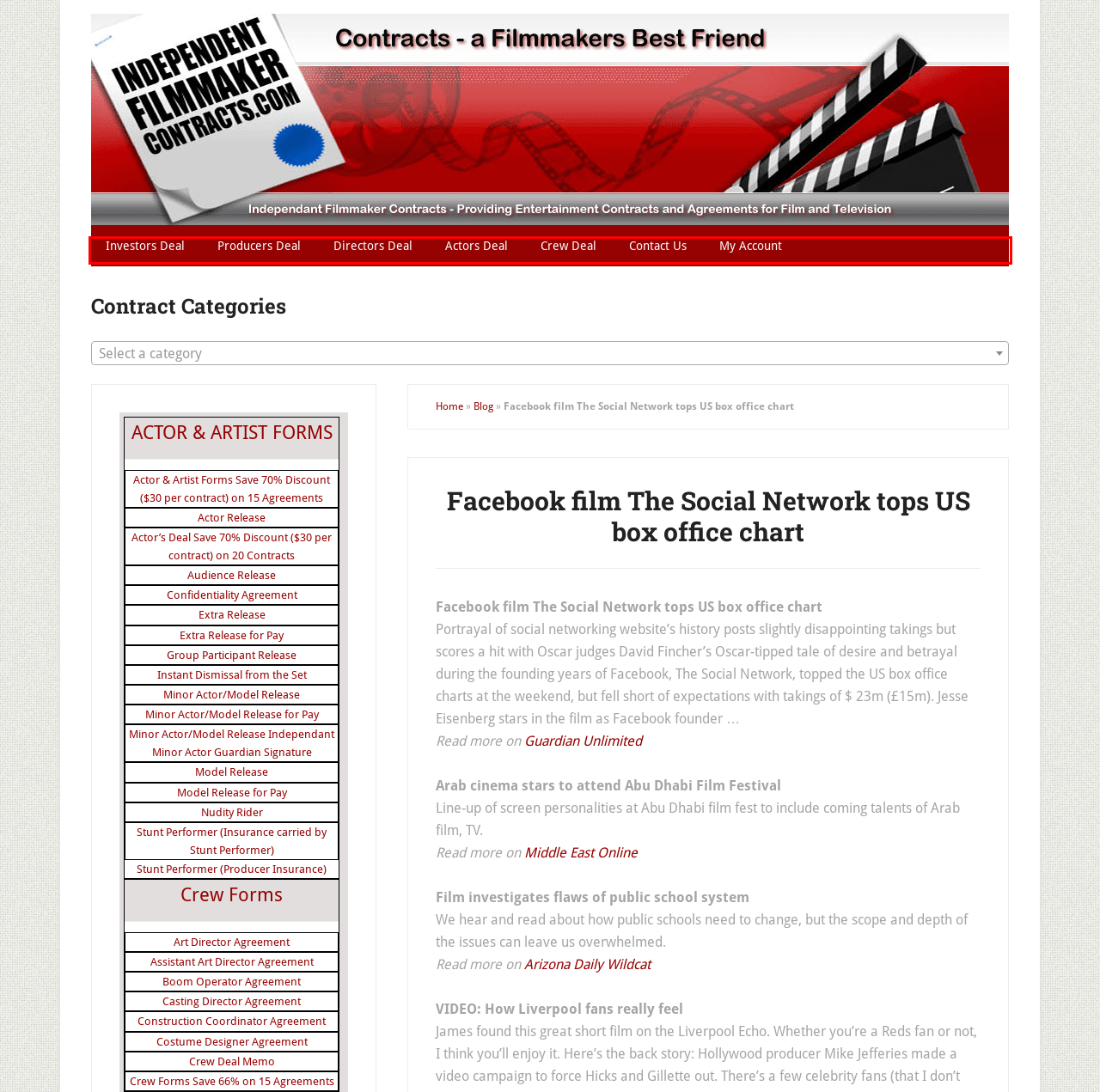You are looking at a screenshot of a webpage with a red rectangle bounding box. Use OCR to identify and extract the text content found inside this red bounding box.

From script to sales the Investor/Producer/Writer must protect her/his film, documentary, music video, stage Project investment from concept to distribution with IndependentFilmmakerContracts.com